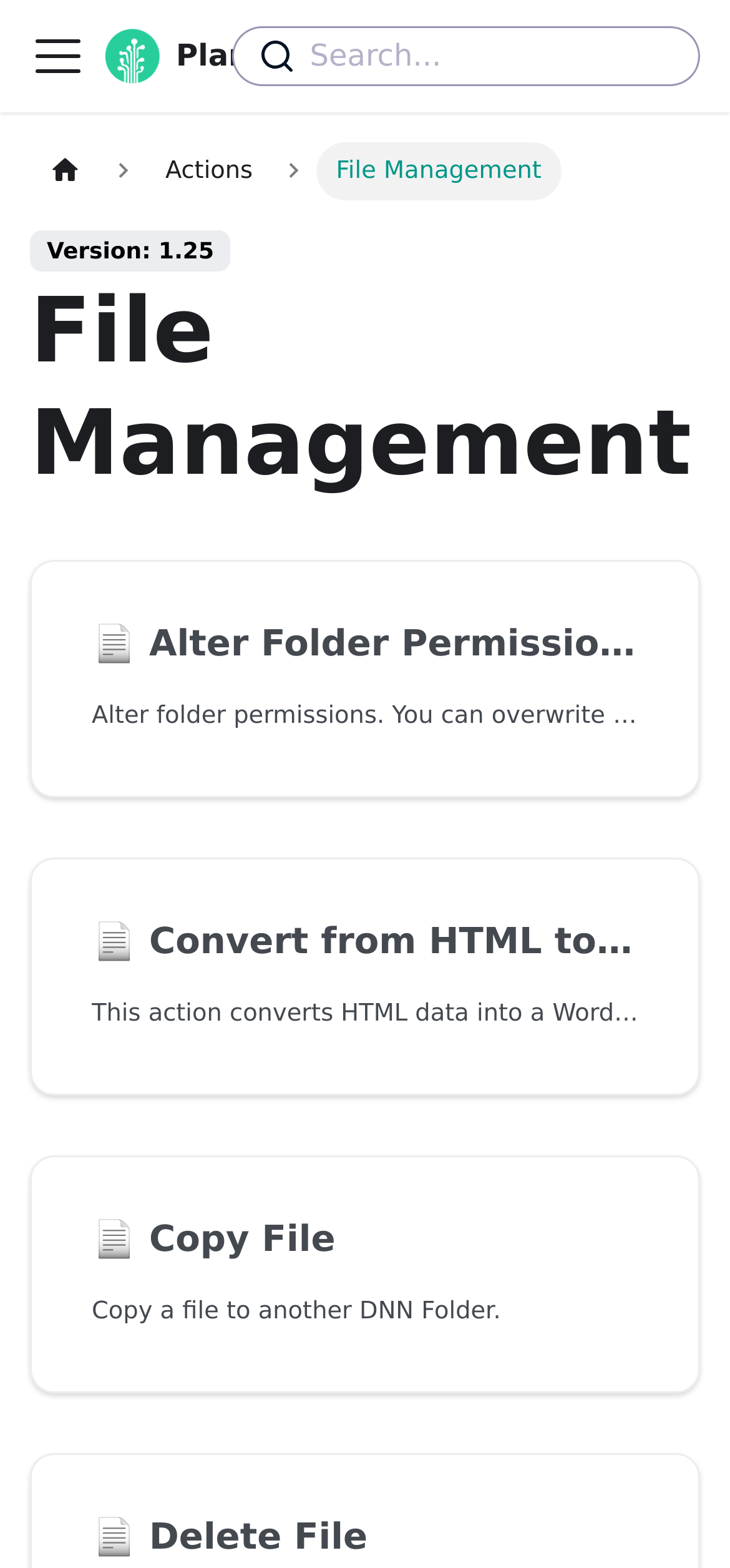Reply to the question below using a single word or brief phrase:
What is the current version of the app?

1.25